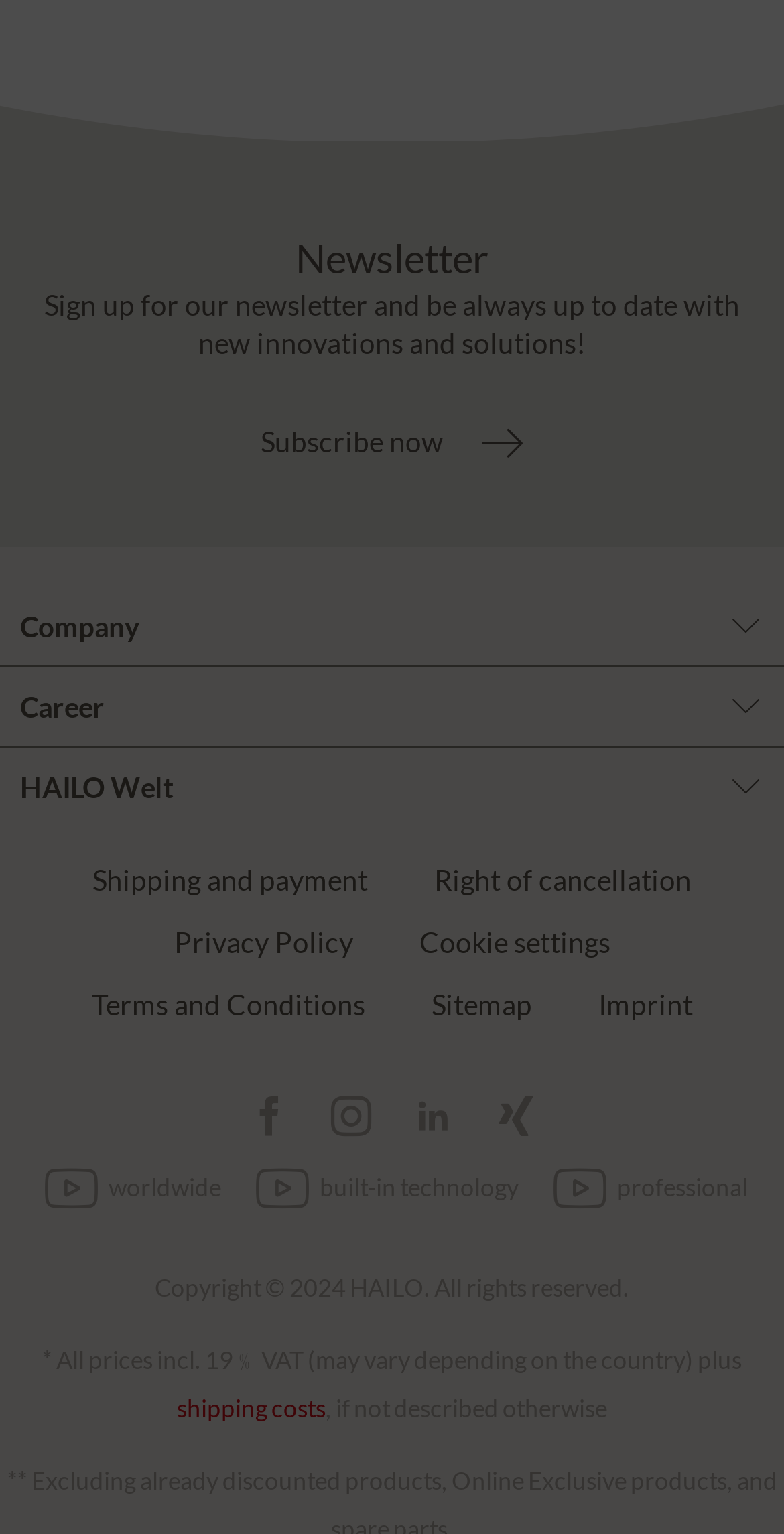Identify the bounding box for the UI element described as: "Subscribe now". The coordinates should be four float numbers between 0 and 1, i.e., [left, top, right, bottom].

[0.332, 0.275, 0.668, 0.299]